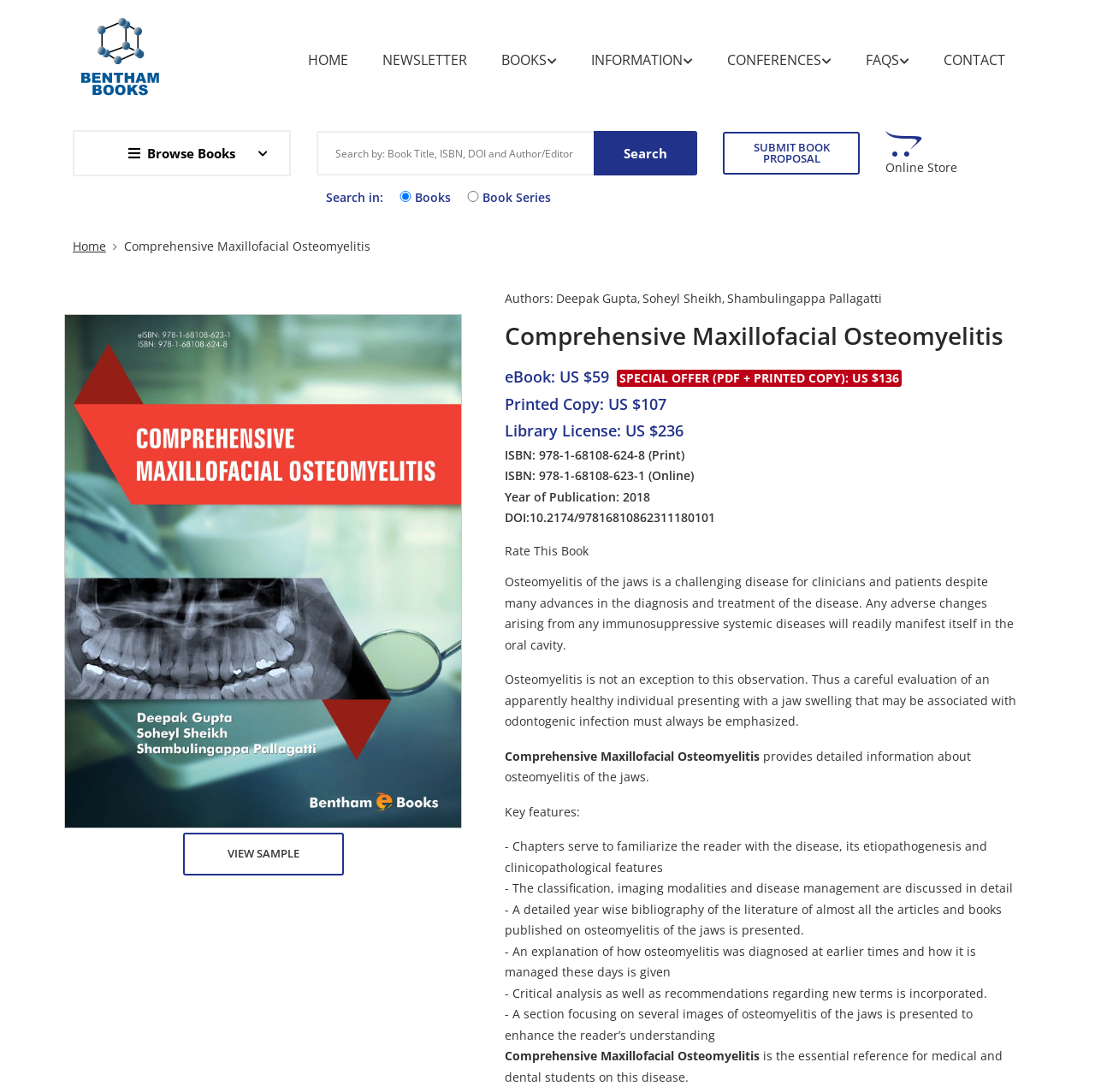Find the bounding box coordinates of the element you need to click on to perform this action: 'View the BOOKSHELF section'. The coordinates should be represented by four float values between 0 and 1, in the format [left, top, right, bottom].

[0.255, 0.102, 0.419, 0.116]